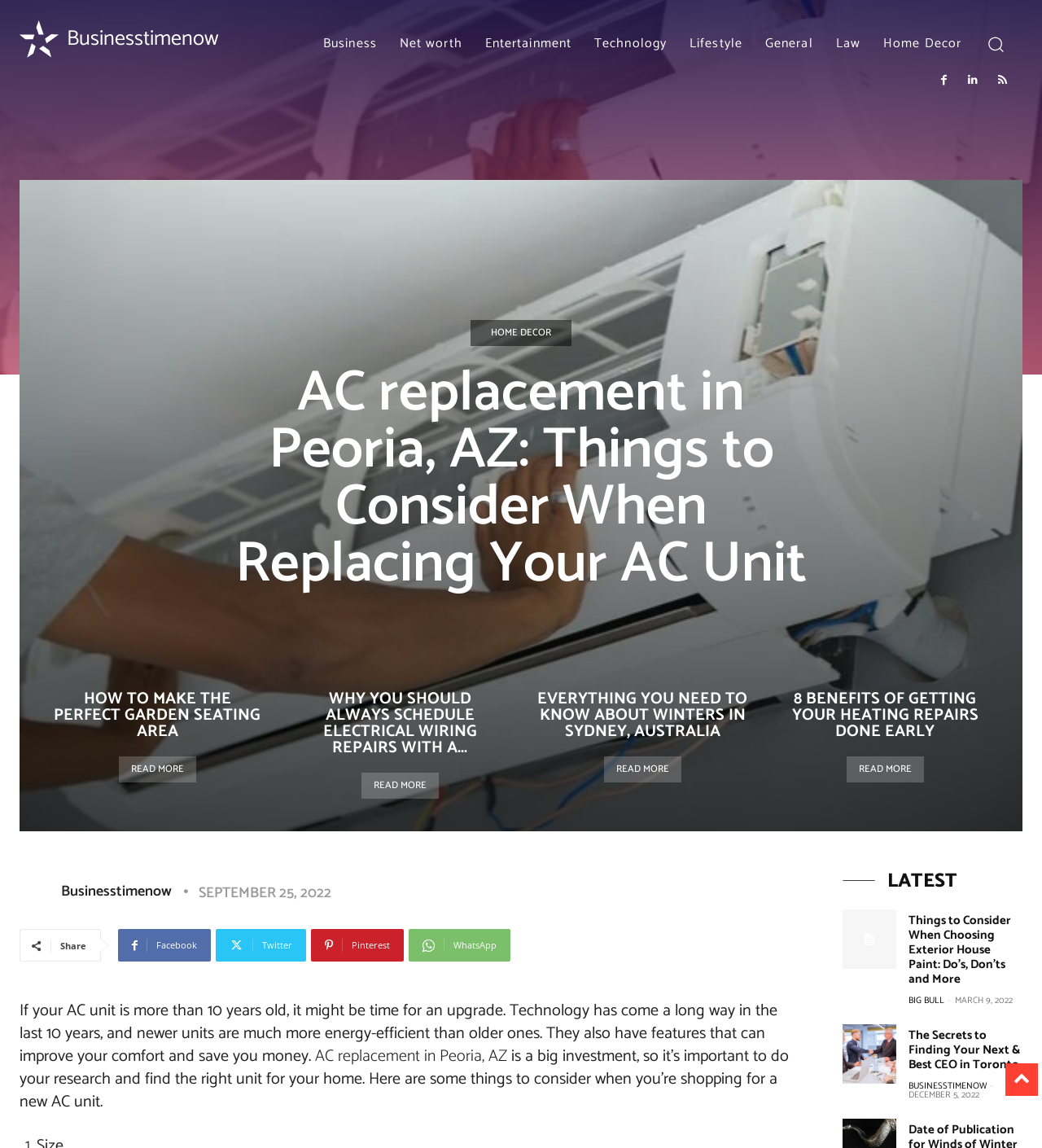Based on the element description Read more, identify the bounding box coordinates for the UI element. The coordinates should be in the format (top-left x, top-left y, bottom-right x, bottom-right y) and within the 0 to 1 range.

[0.346, 0.673, 0.421, 0.696]